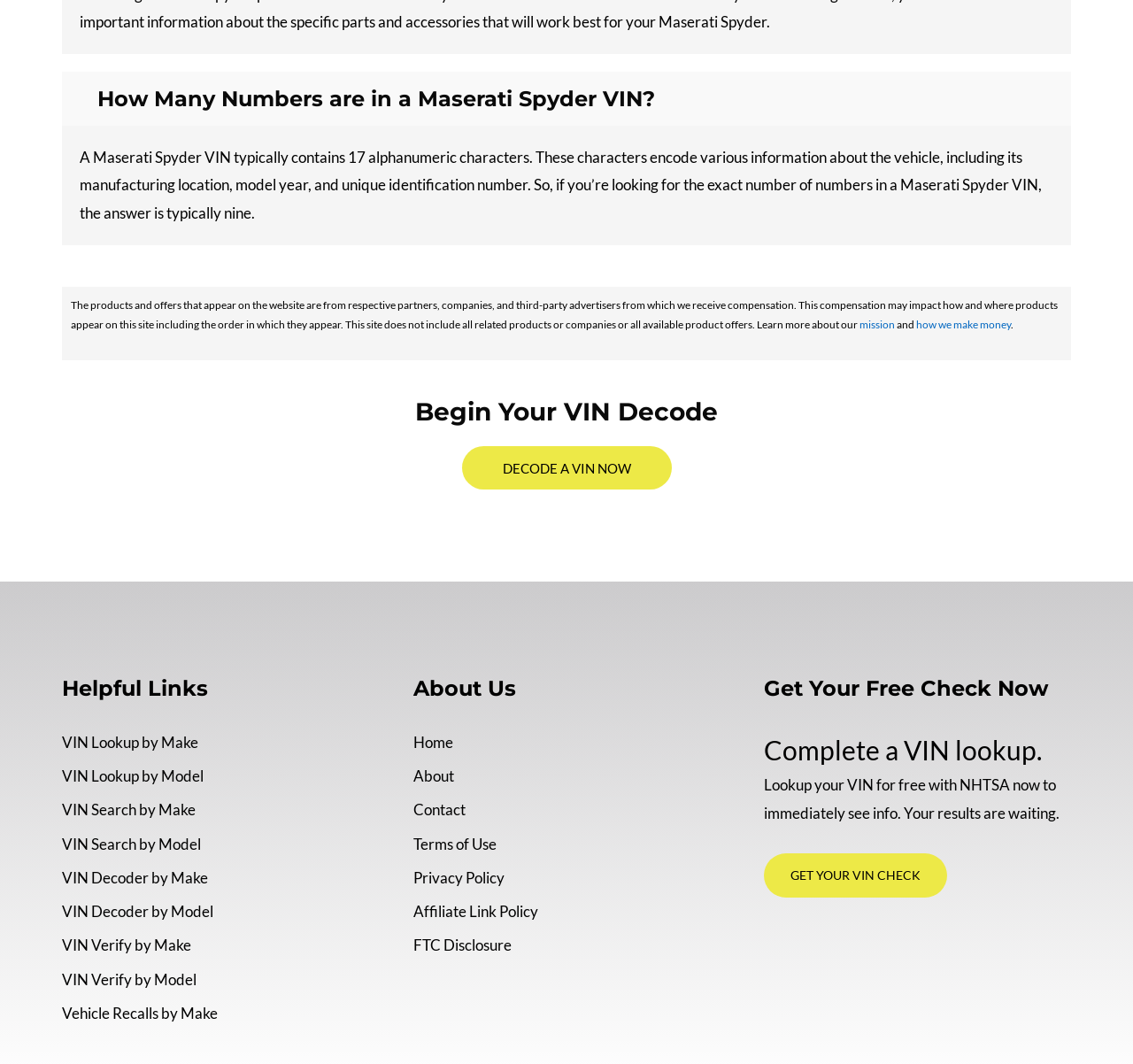Find the bounding box coordinates of the element I should click to carry out the following instruction: "Learn more about our mission".

[0.759, 0.299, 0.79, 0.311]